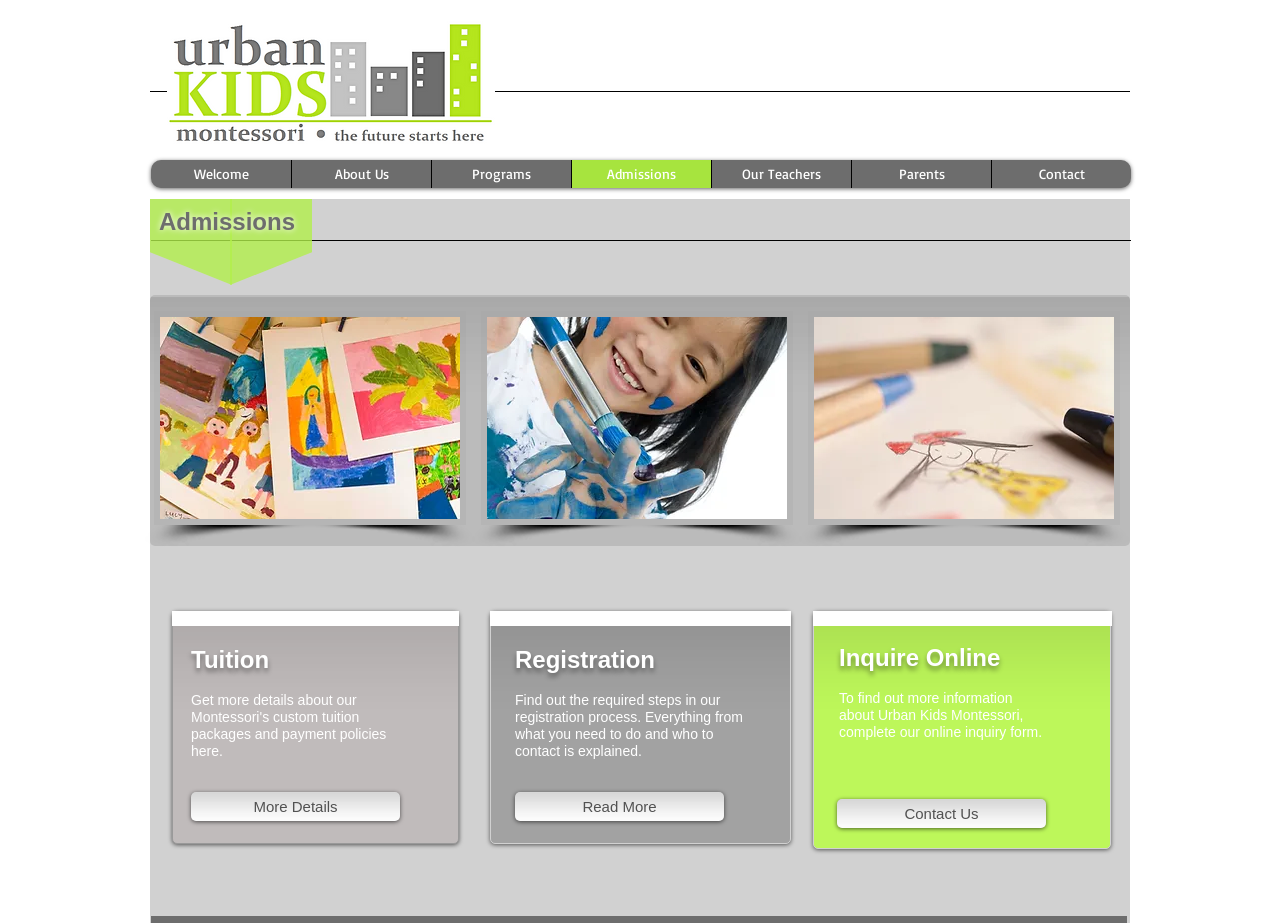Determine the bounding box coordinates of the clickable region to execute the instruction: "Get 'More Details' on tuition". The coordinates should be four float numbers between 0 and 1, denoted as [left, top, right, bottom].

[0.149, 0.858, 0.312, 0.889]